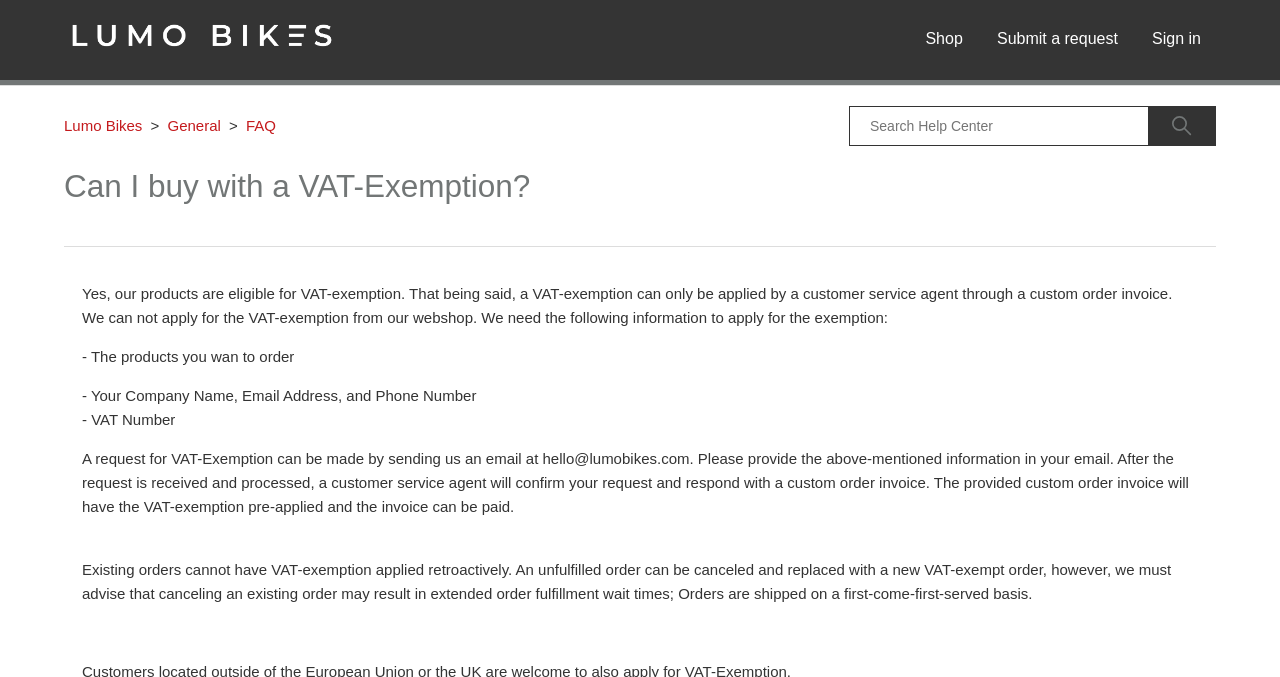Who can apply a VAT-exemption?
Utilize the image to construct a detailed and well-explained answer.

According to the webpage, a VAT-exemption can only be applied by a customer service agent through a custom order invoice. Customers cannot apply for VAT-exemption from the webshop.